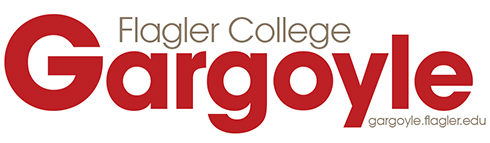Given the content of the image, can you provide a detailed answer to the question?
What is the URL accompanying the logo?

The logo is accompanied by the website URL 'gargoyle.flagler.edu', which invites viewers to explore the online presence of the publication.